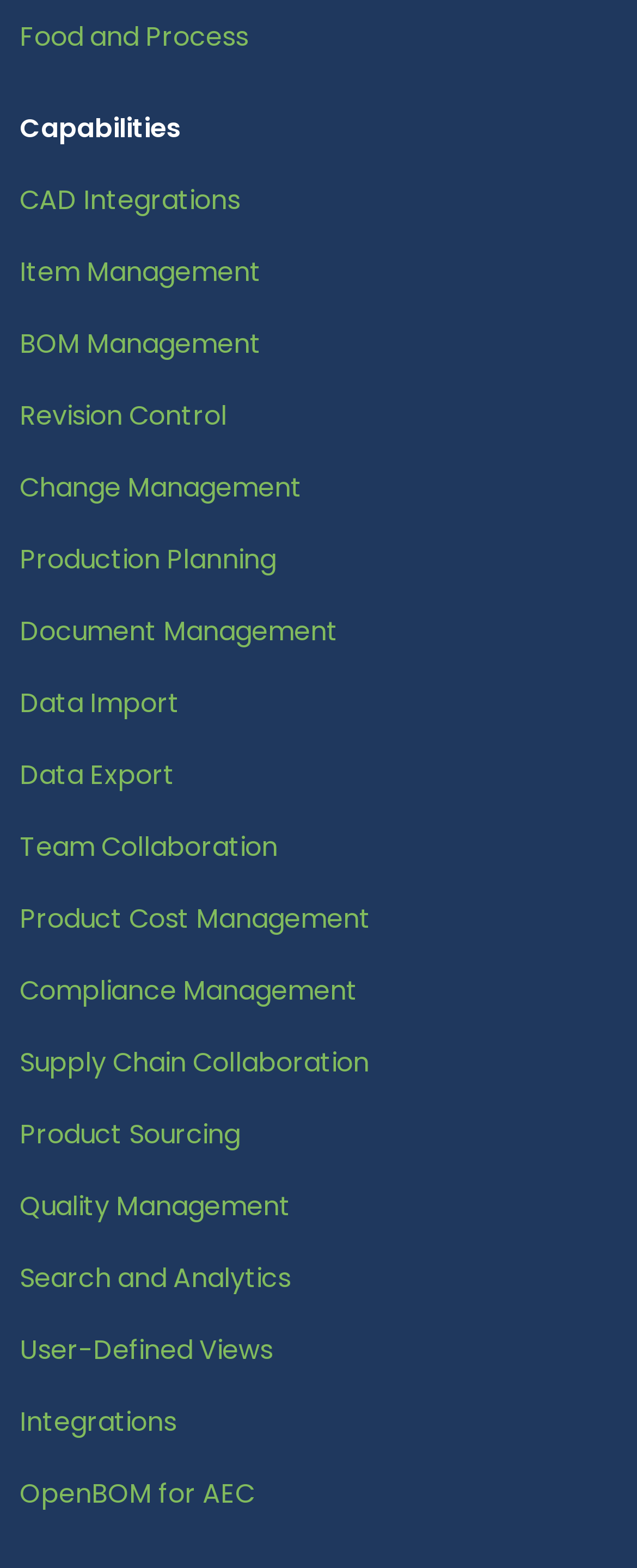Identify the bounding box coordinates for the element you need to click to achieve the following task: "Learn about item management". Provide the bounding box coordinates as four float numbers between 0 and 1, in the form [left, top, right, bottom].

[0.031, 0.162, 0.41, 0.186]